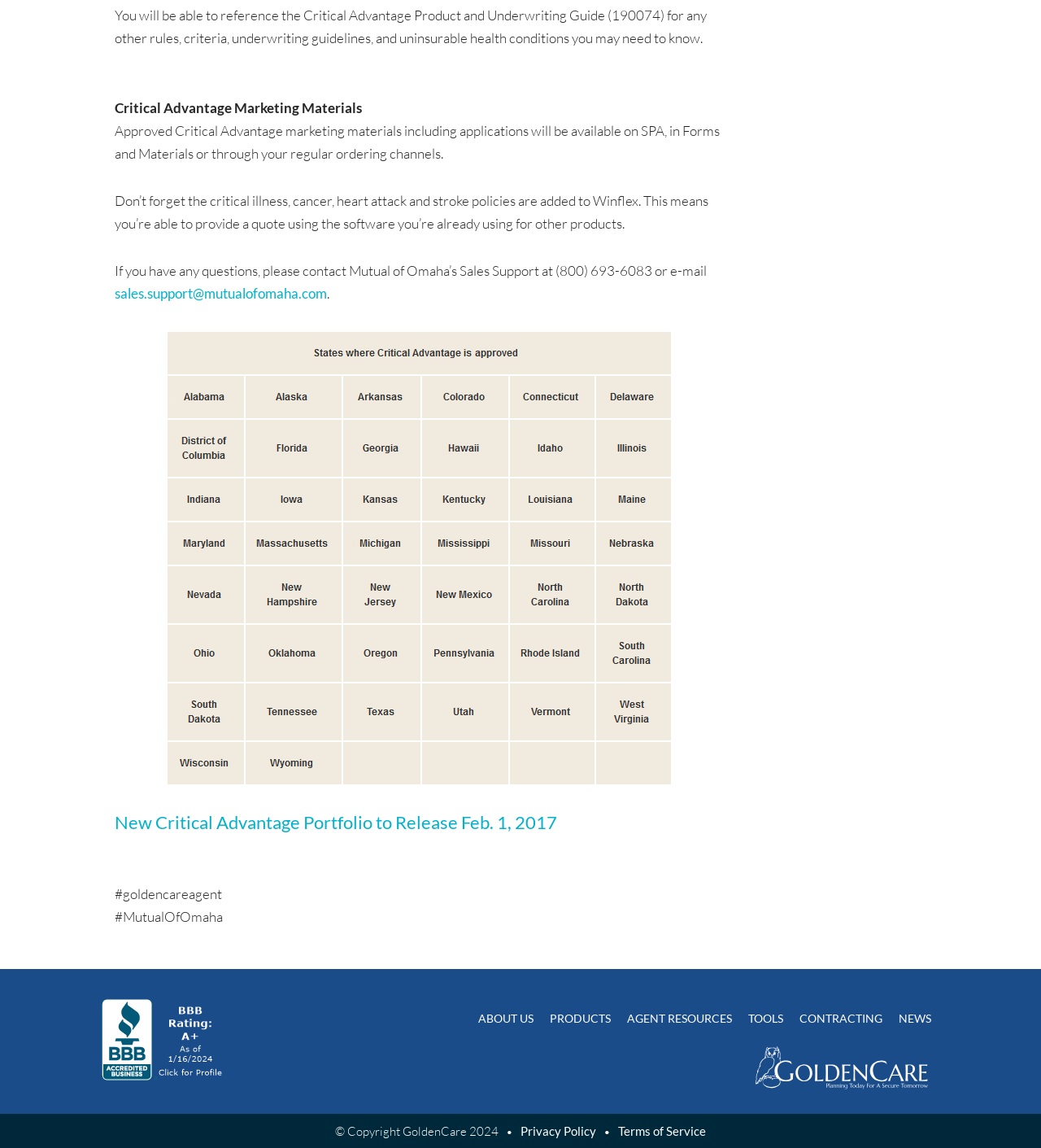Can you show the bounding box coordinates of the region to click on to complete the task described in the instruction: "View 'Critical Advantage Marketing Materials'"?

[0.11, 0.086, 0.348, 0.101]